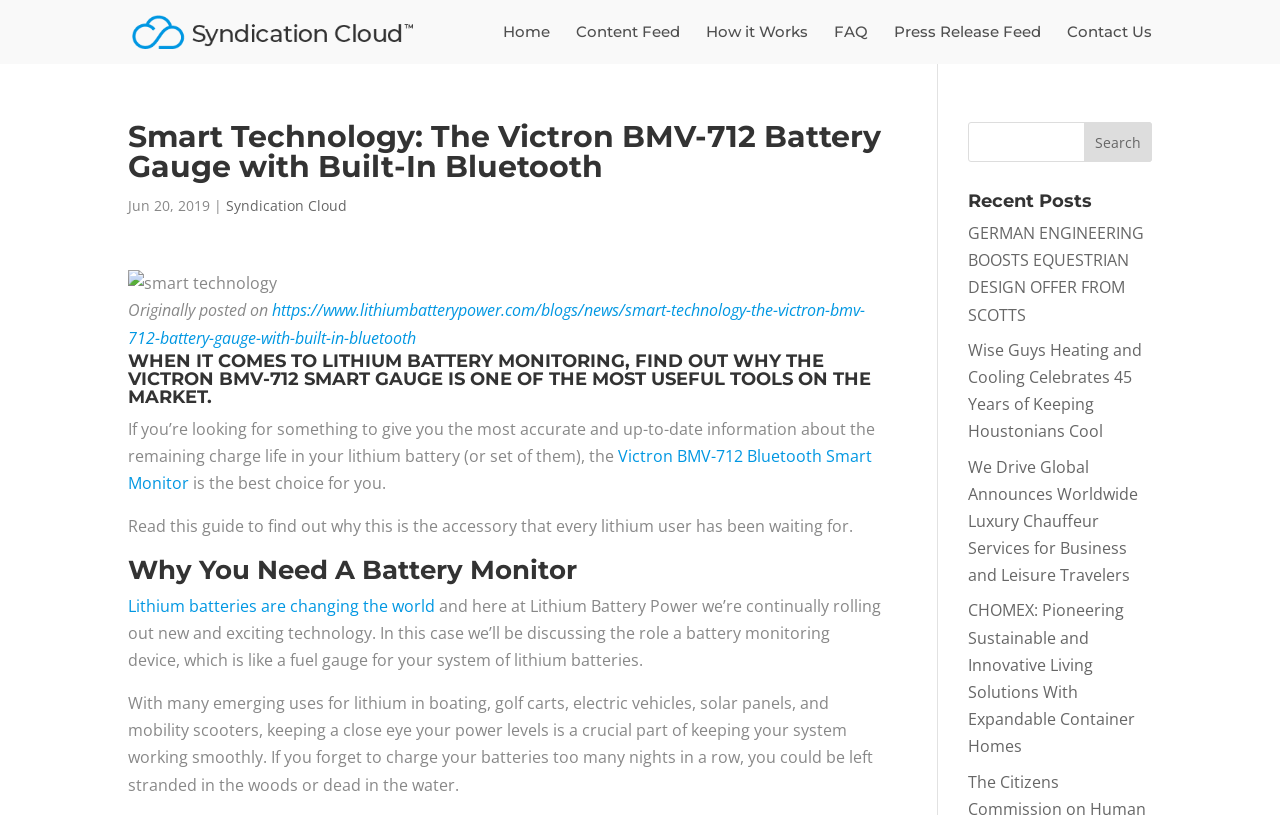Detail the features and information presented on the webpage.

This webpage is about lithium battery monitoring, specifically the Victron BMV-712 smart gauge. At the top, there is a navigation menu with links to "Home", "Content Feed", "How it Works", "FAQ", "Press Release Feed", and "Contact Us". Below the navigation menu, there is a heading that reads "Smart Technology: The Victron BMV-712 Battery Gauge with Built-In Bluetooth". 

To the right of the heading, there is an image related to smart technology. Below the heading, there is a date "Jun 20, 2019" and a link to "Syndication Cloud". There is also an image of the Victron BMV-712 smart gauge. 

The main content of the webpage starts with a heading that reads "WHEN IT COMES TO LITHIUM BATTERY MONITORING, FIND OUT WHY THE VICTRON BMV-712 SMART GAUGE IS ONE OF THE MOST USEFUL TOOLS ON THE MARKET." The text below explains the importance of accurate and up-to-date information about the remaining charge life in lithium batteries and how the Victron BMV-712 Bluetooth Smart Monitor can provide this information. 

Further down, there is a heading "Why You Need A Battery Monitor" followed by text that discusses the role of battery monitoring devices in keeping lithium battery systems working smoothly. The text also mentions various emerging uses for lithium batteries, such as in boating, golf carts, electric vehicles, solar panels, and mobility scooters. 

On the right side of the webpage, there is a search bar with a "Search" button. Below the search bar, there is a heading "Recent Posts" followed by links to four recent news articles.